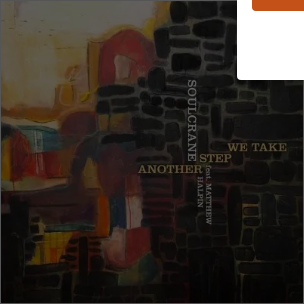Look at the image and give a detailed response to the following question: What is the genre of music created by Soulcrane?

According to the caption, Soulcrane is recognized for creating intimate, chamber jazz music, which suggests that their genre of music is chamber jazz.